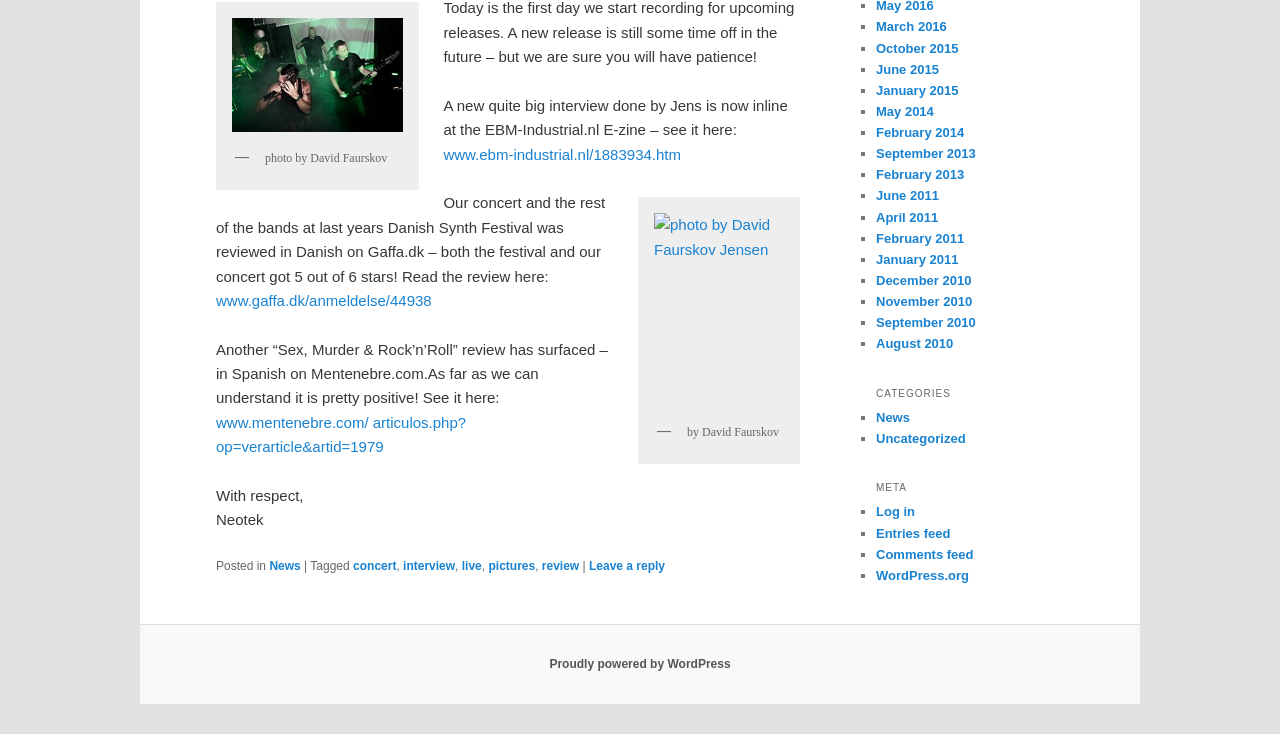Indicate the bounding box coordinates of the element that must be clicked to execute the instruction: "View the concert review". The coordinates should be given as four float numbers between 0 and 1, i.e., [left, top, right, bottom].

[0.169, 0.398, 0.337, 0.421]